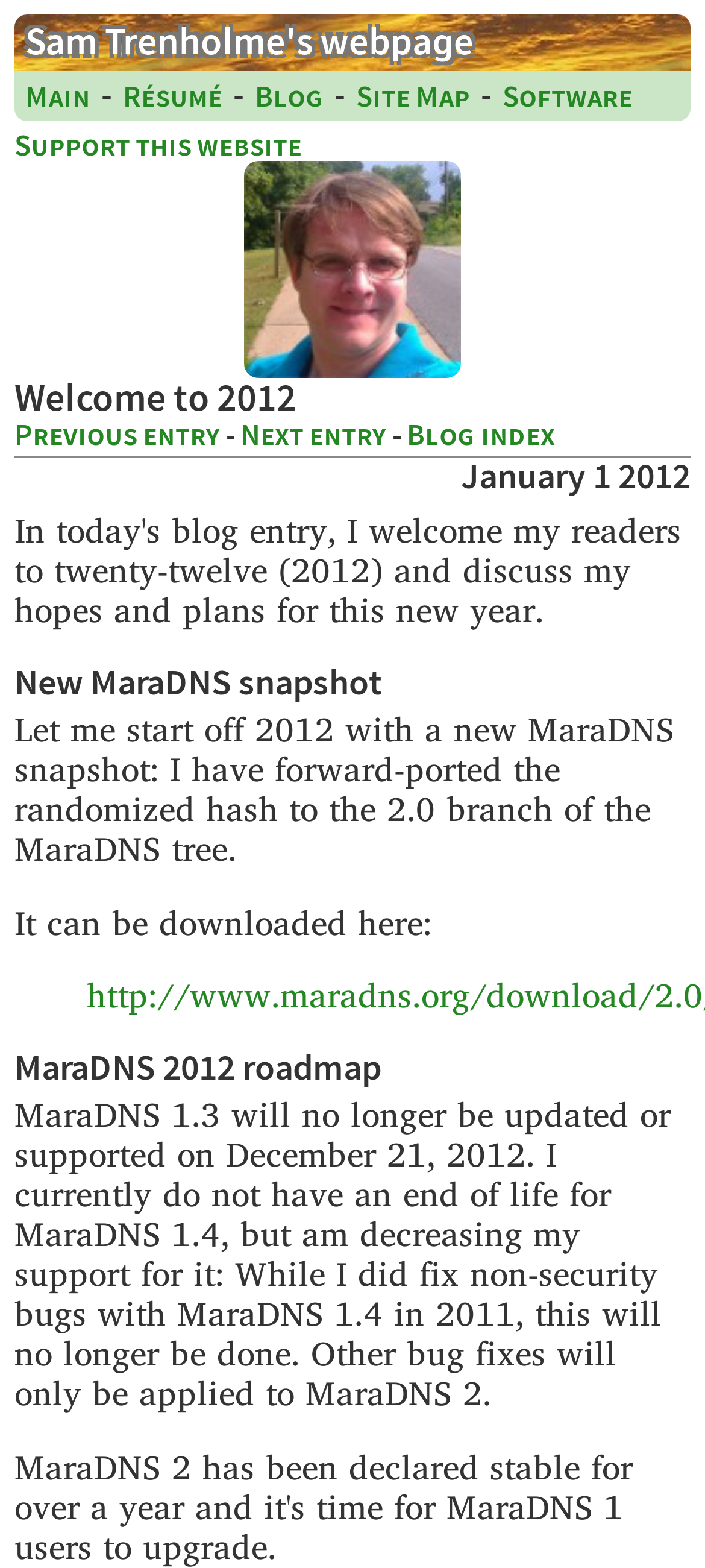Respond with a single word or short phrase to the following question: 
What is the content of the blockquote?

Not specified